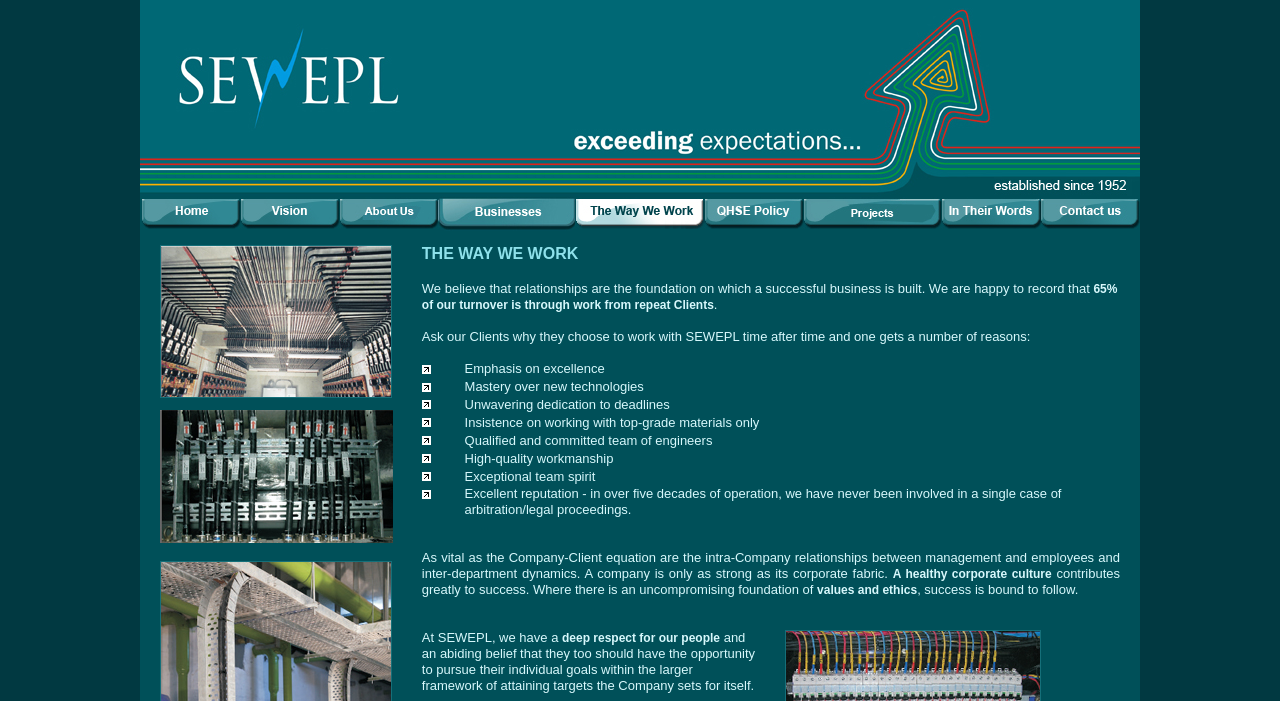Give a detailed explanation of the elements present on the webpage.

The webpage is about SEW ENGINEERING (INDIA) PVT LTD, a company that emphasizes building relationships and has a strong reputation in the industry. 

At the top of the page, there is a table with five columns, each containing an image. Below this table, there is another table with nine columns, each containing a link and an image. 

Further down the page, there is a large image that takes up most of the width of the page. Below this image, there is a section with the title "THE WAY WE WORK" and a paragraph of text that describes the company's values and approach to business. The text explains that the company believes in building relationships and has a high percentage of repeat clients. It also lists several reasons why clients choose to work with the company, including its emphasis on excellence, mastery of new technologies, and dedication to deadlines.

To the right of this text, there is an image. Below the text and image, there is another paragraph of text that further describes the company's values and approach, including its insistence on using high-quality materials, its team of qualified engineers, and its exceptional team spirit.